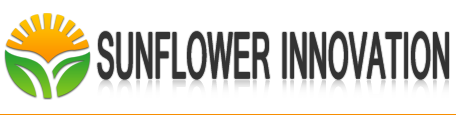What year was the company founded?
Please elaborate on the answer to the question with detailed information.

According to the caption, Dongguan Sunflower Innovation Co., Ltd was founded in 2002, making it a high-technology group company with a focus on integrating research and development, production, and marketing within various industries.